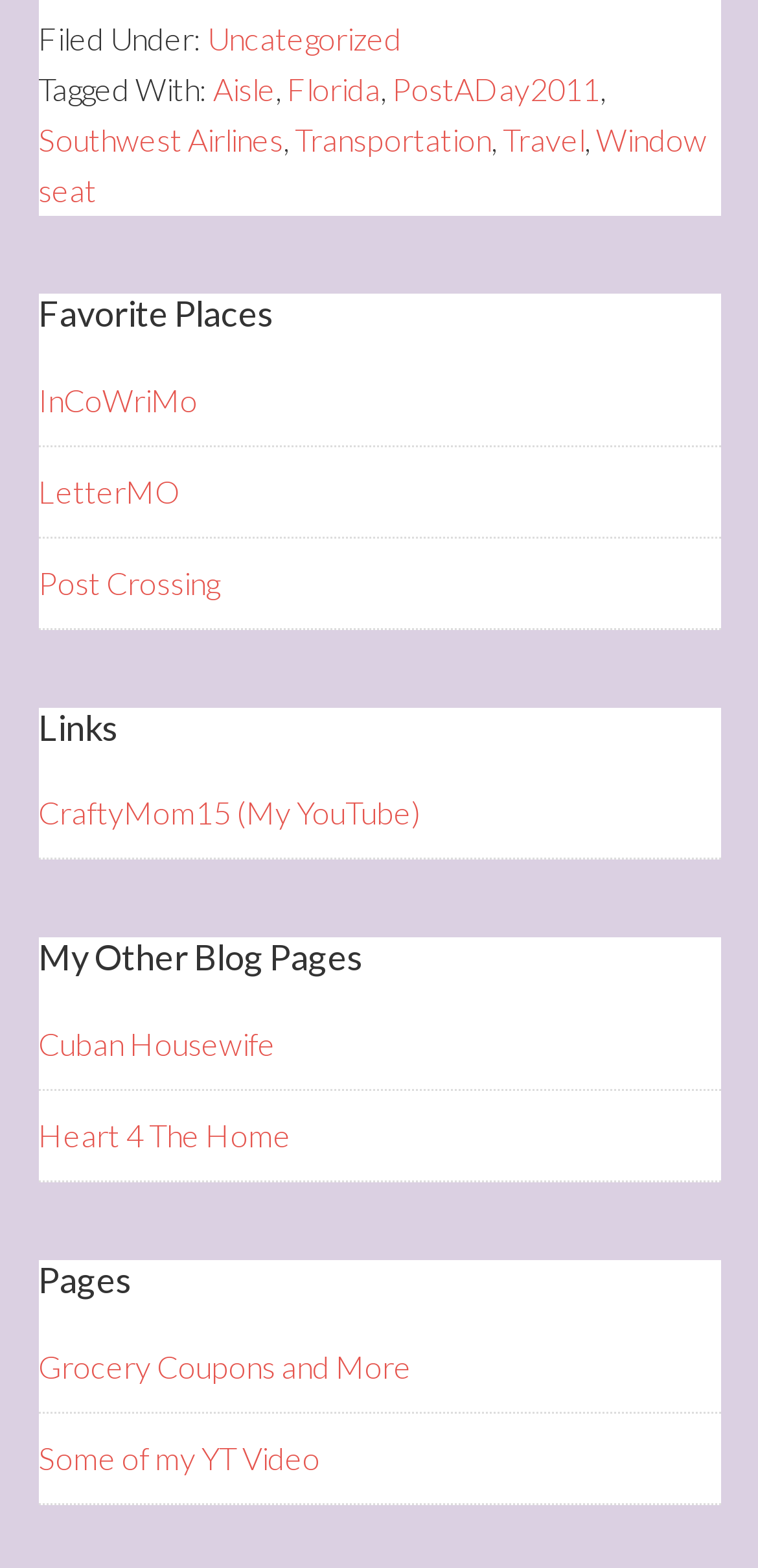Please determine the bounding box coordinates of the element to click in order to execute the following instruction: "View posts tagged with Aisle". The coordinates should be four float numbers between 0 and 1, specified as [left, top, right, bottom].

[0.281, 0.045, 0.363, 0.068]